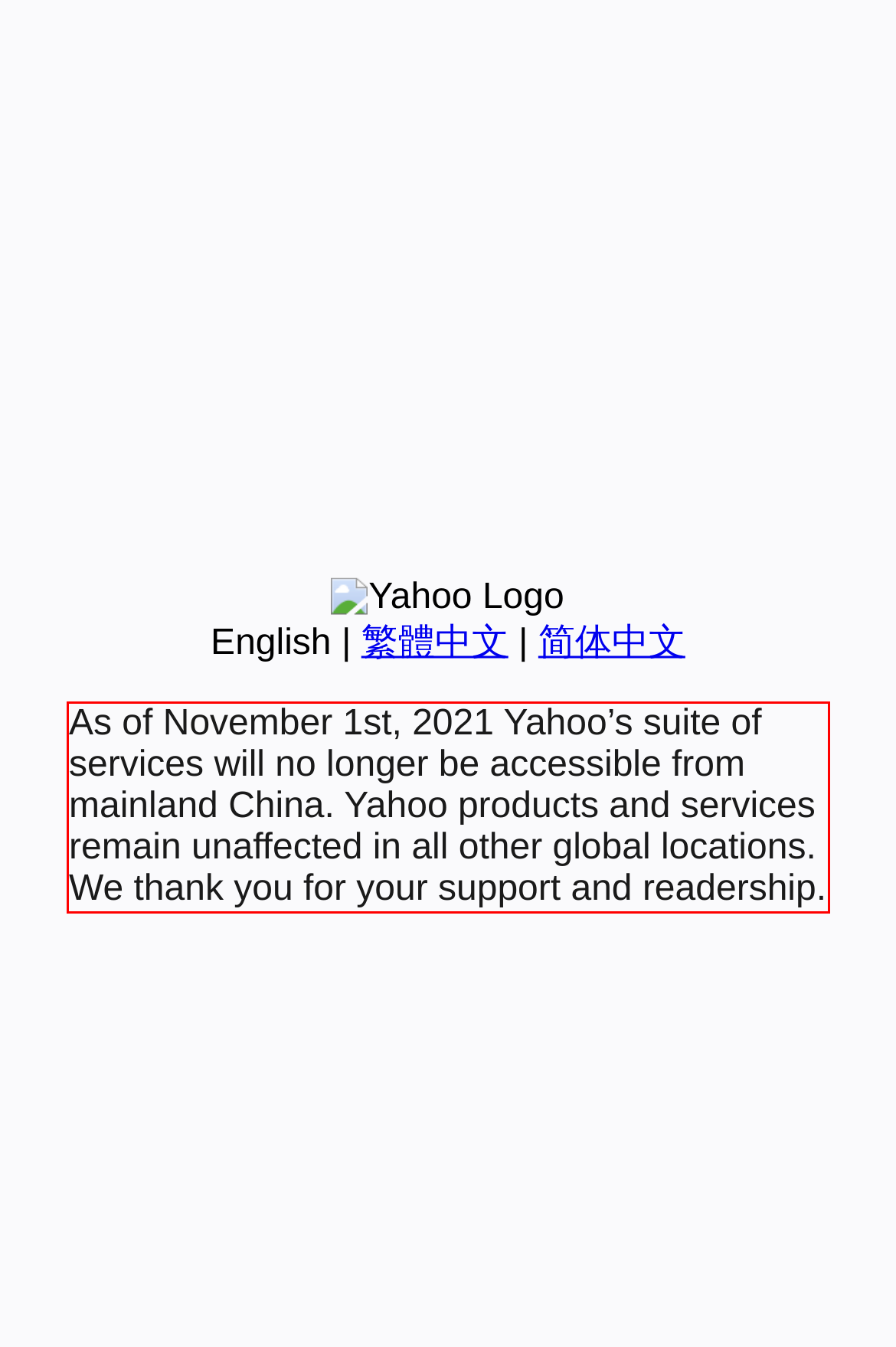Within the screenshot of the webpage, there is a red rectangle. Please recognize and generate the text content inside this red bounding box.

As of November 1st, 2021 Yahoo’s suite of services will no longer be accessible from mainland China. Yahoo products and services remain unaffected in all other global locations. We thank you for your support and readership.